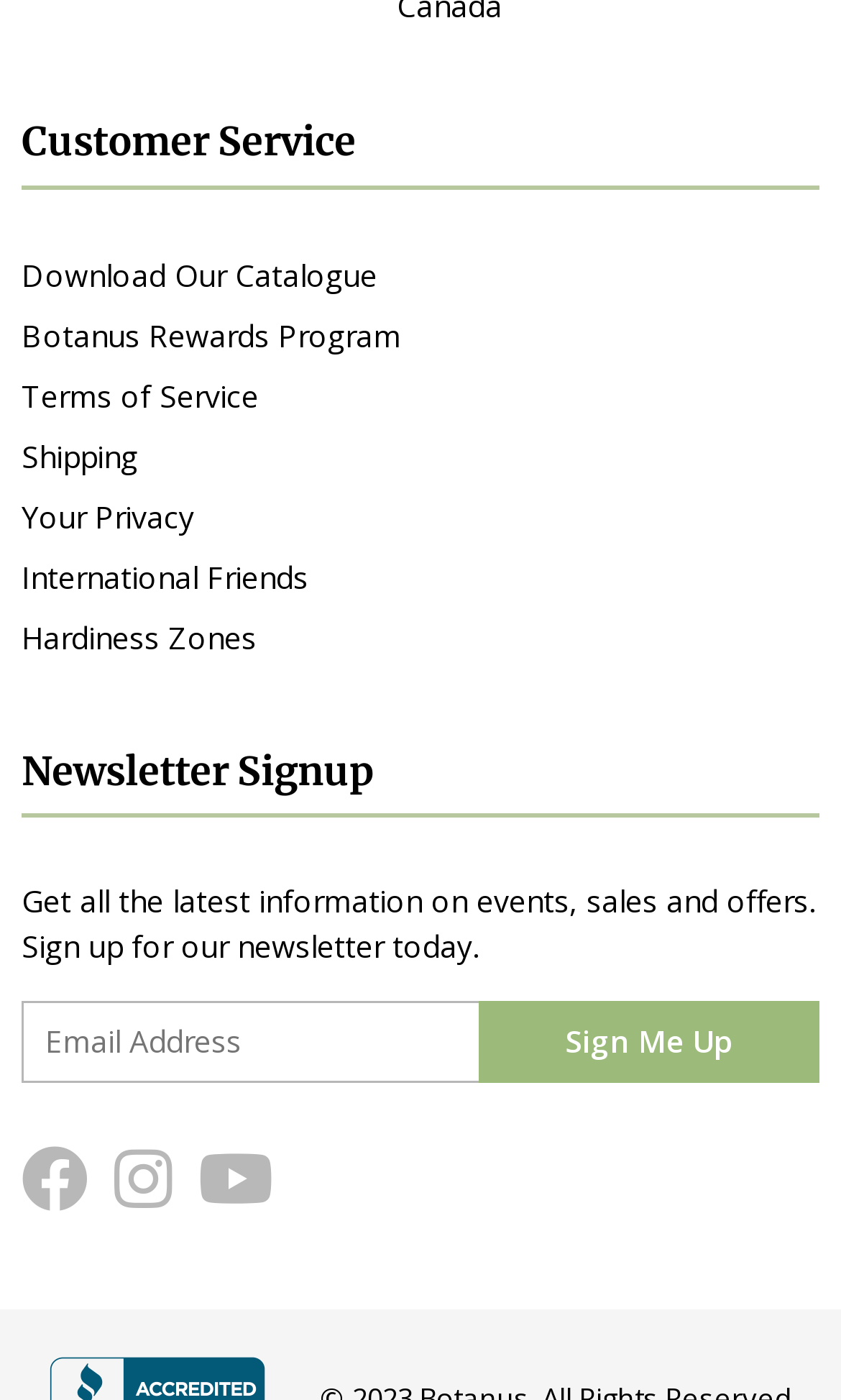Utilize the details in the image to thoroughly answer the following question: What is the purpose of the textbox?

The textbox is labeled as 'Email Address' and is required to sign up for the newsletter, as indicated by the surrounding text and the 'Sign Me Up' button.